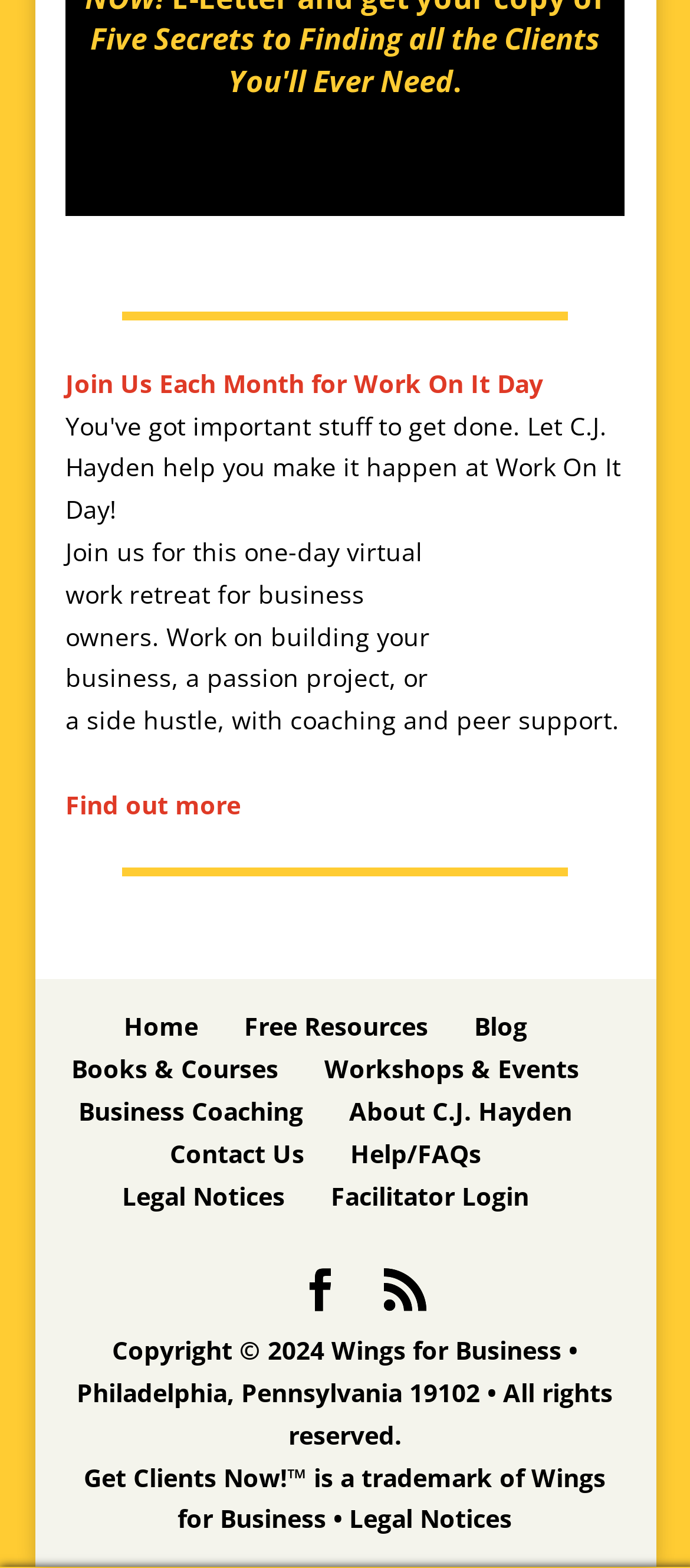Locate the bounding box coordinates of the clickable region necessary to complete the following instruction: "Read the blog". Provide the coordinates in the format of four float numbers between 0 and 1, i.e., [left, top, right, bottom].

[0.687, 0.644, 0.764, 0.666]